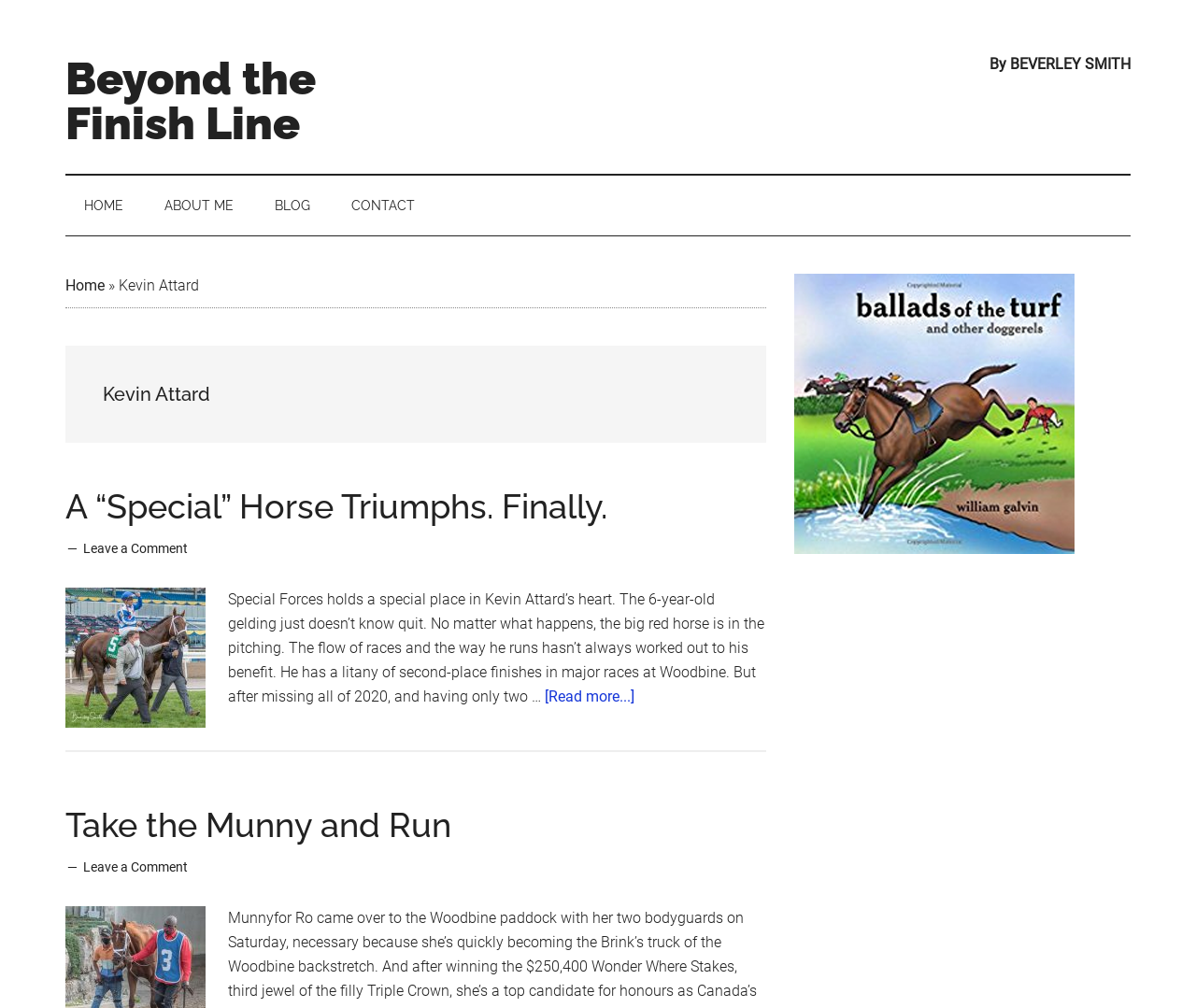Determine the bounding box coordinates of the clickable area required to perform the following instruction: "read article about A “Special” Horse Triumphs. Finally.". The coordinates should be represented as four float numbers between 0 and 1: [left, top, right, bottom].

[0.055, 0.483, 0.508, 0.522]